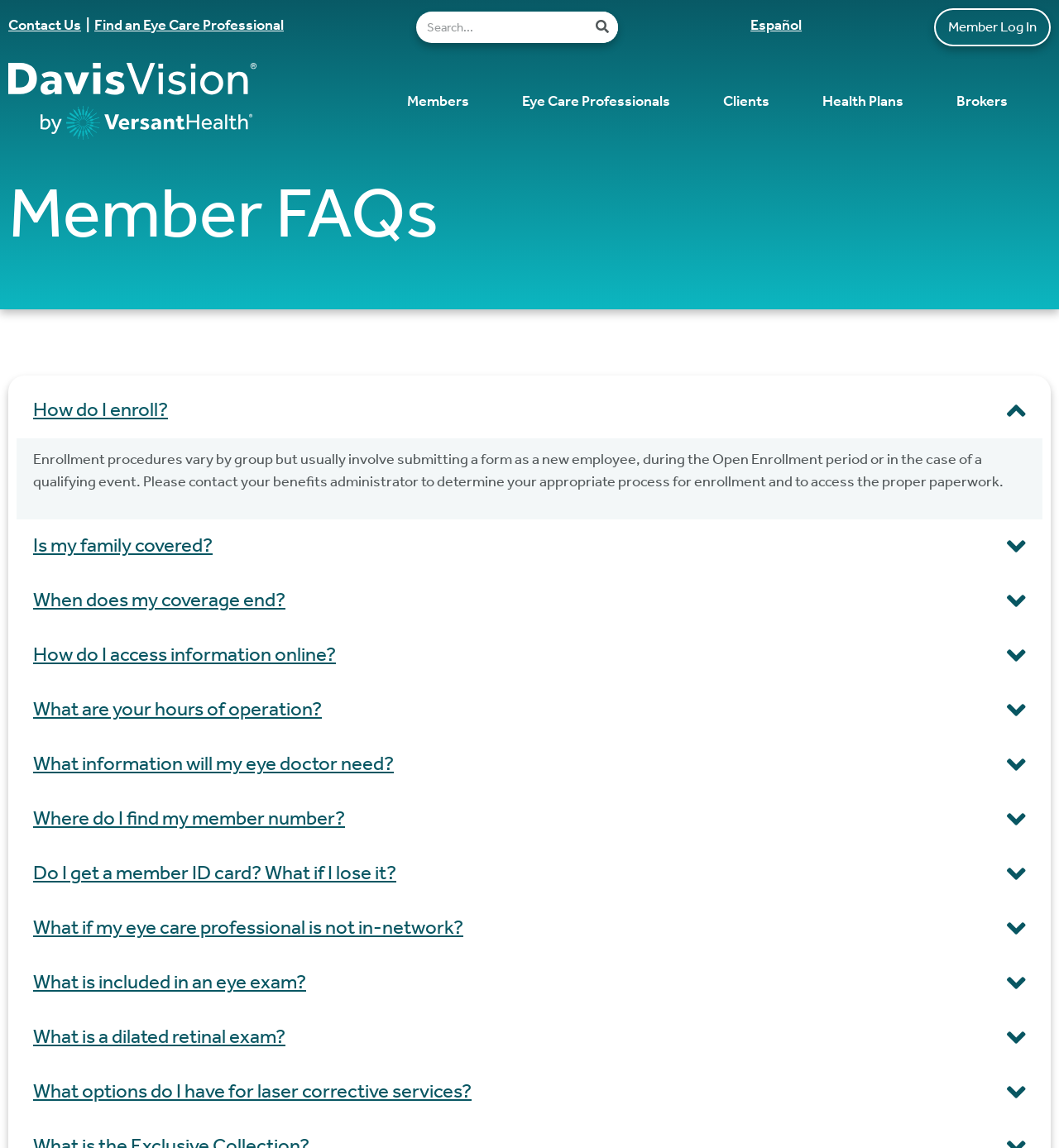Please specify the bounding box coordinates of the clickable region to carry out the following instruction: "Learn how to enroll". The coordinates should be four float numbers between 0 and 1, in the format [left, top, right, bottom].

[0.016, 0.334, 0.984, 0.382]